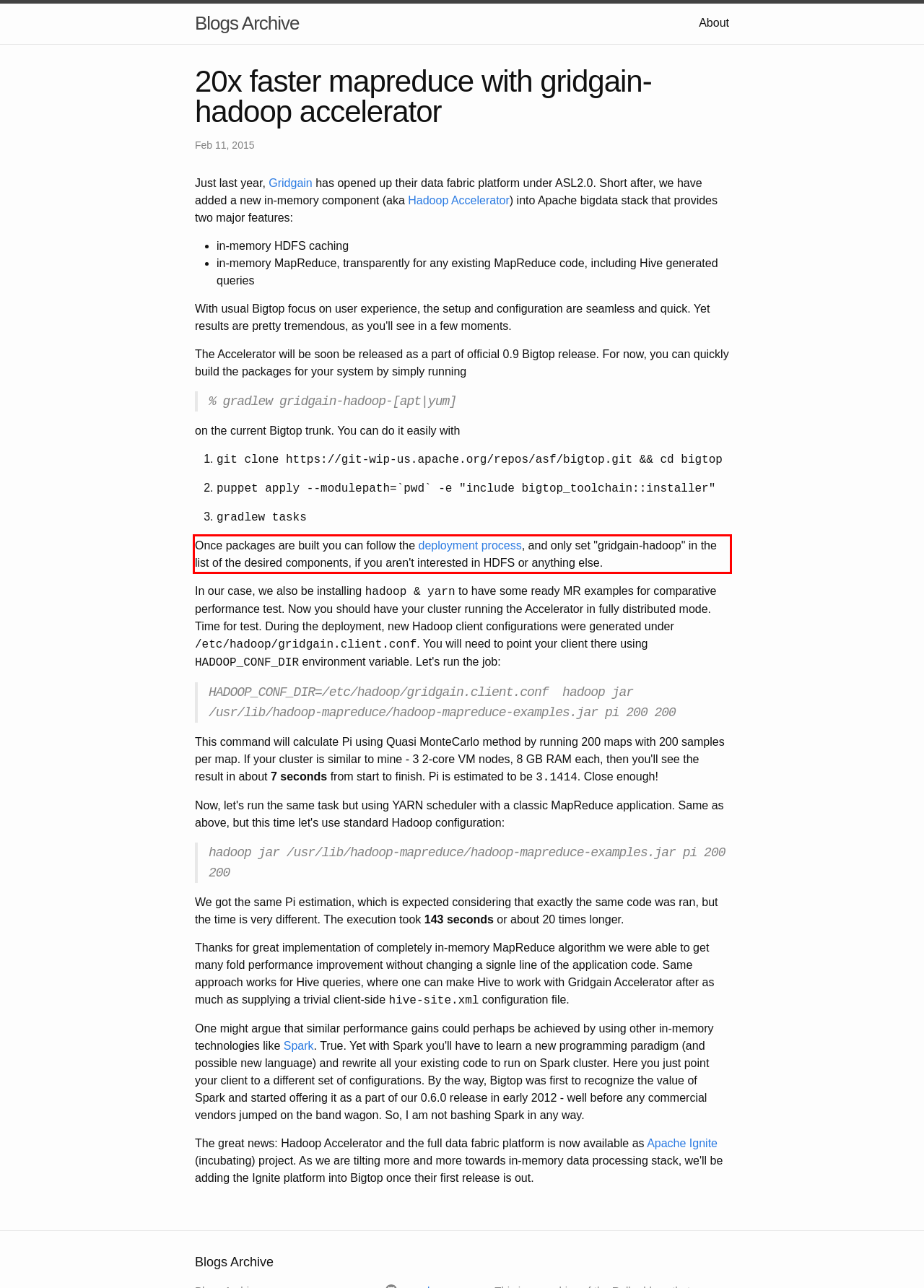Inspect the webpage screenshot that has a red bounding box and use OCR technology to read and display the text inside the red bounding box.

Once packages are built you can follow the deployment process, and only set "gridgain-hadoop" in the list of the desired components, if you aren't interested in HDFS or anything else.